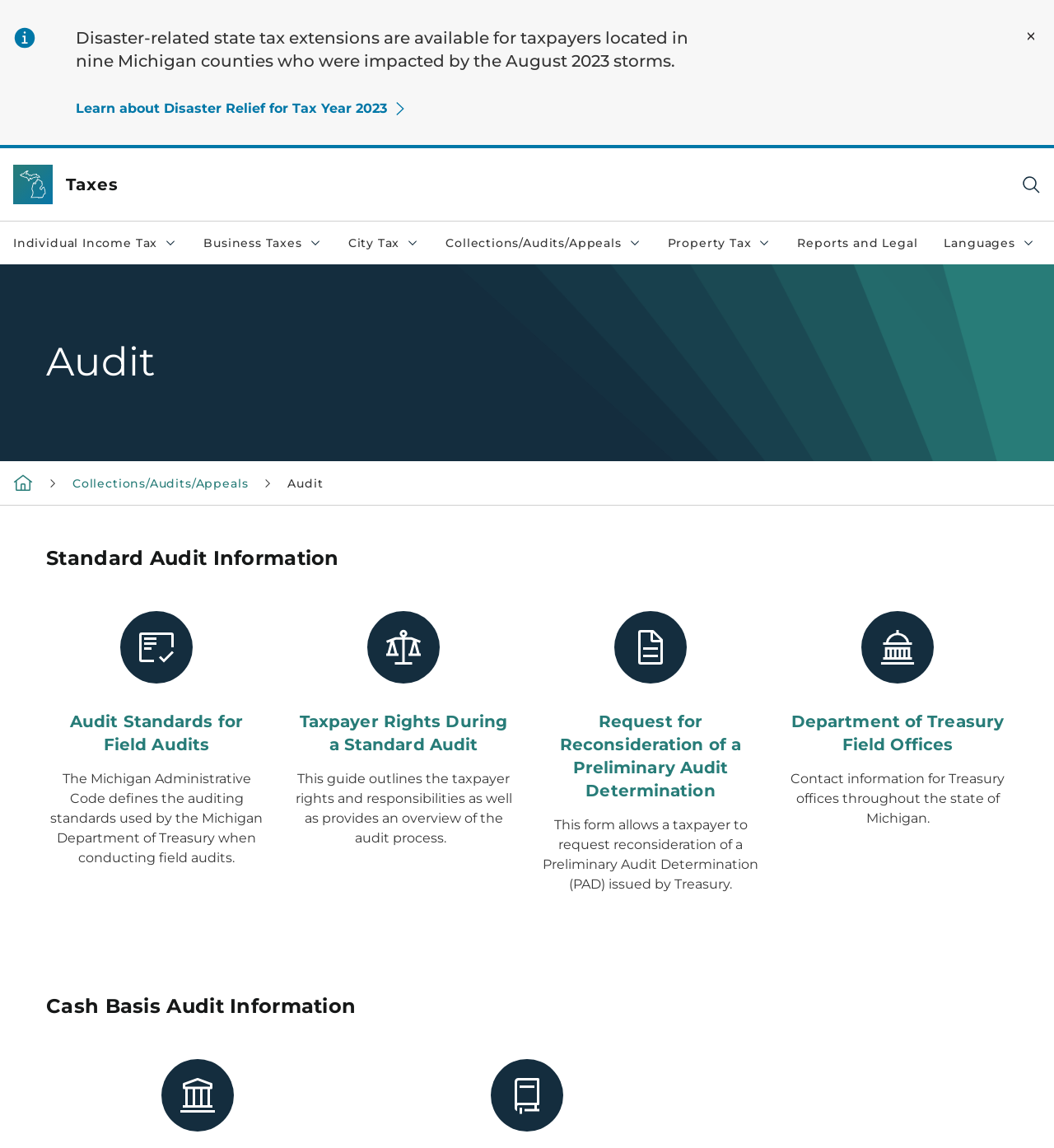Bounding box coordinates must be specified in the format (top-left x, top-left y, bottom-right x, bottom-right y). All values should be floating point numbers between 0 and 1. What are the bounding box coordinates of the UI element described as: Audit Standards for Field Audits

[0.044, 0.532, 0.253, 0.659]